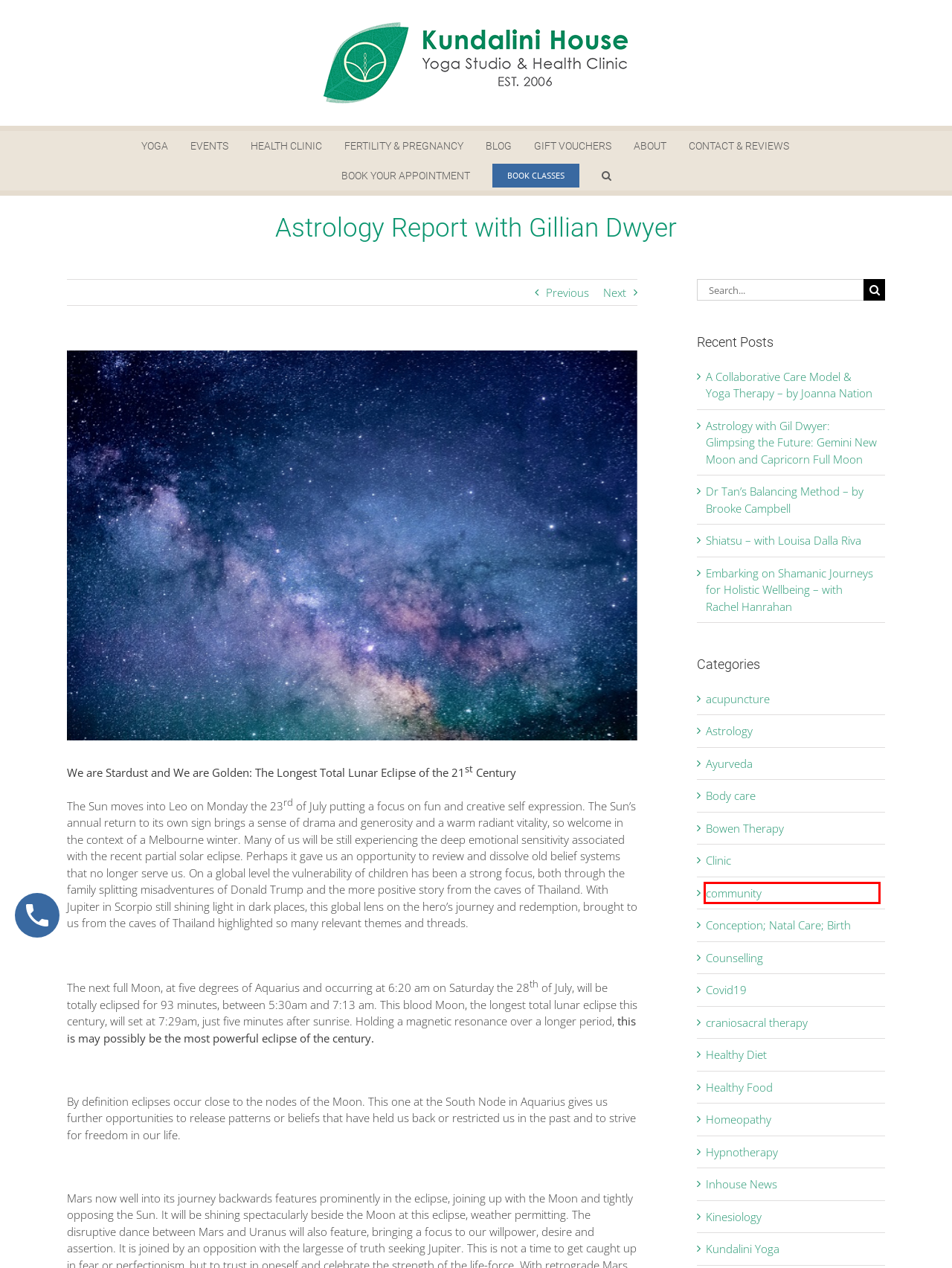Look at the screenshot of the webpage and find the element within the red bounding box. Choose the webpage description that best fits the new webpage that will appear after clicking the element. Here are the candidates:
A. acupuncture
B. Book your Appointment
C. Homeopathy
D. Healing Addictions Course : What I need to know
E. Yoga Blog
F. community
G. Astrology
H. Upcoming Events | North Fitzroy

F